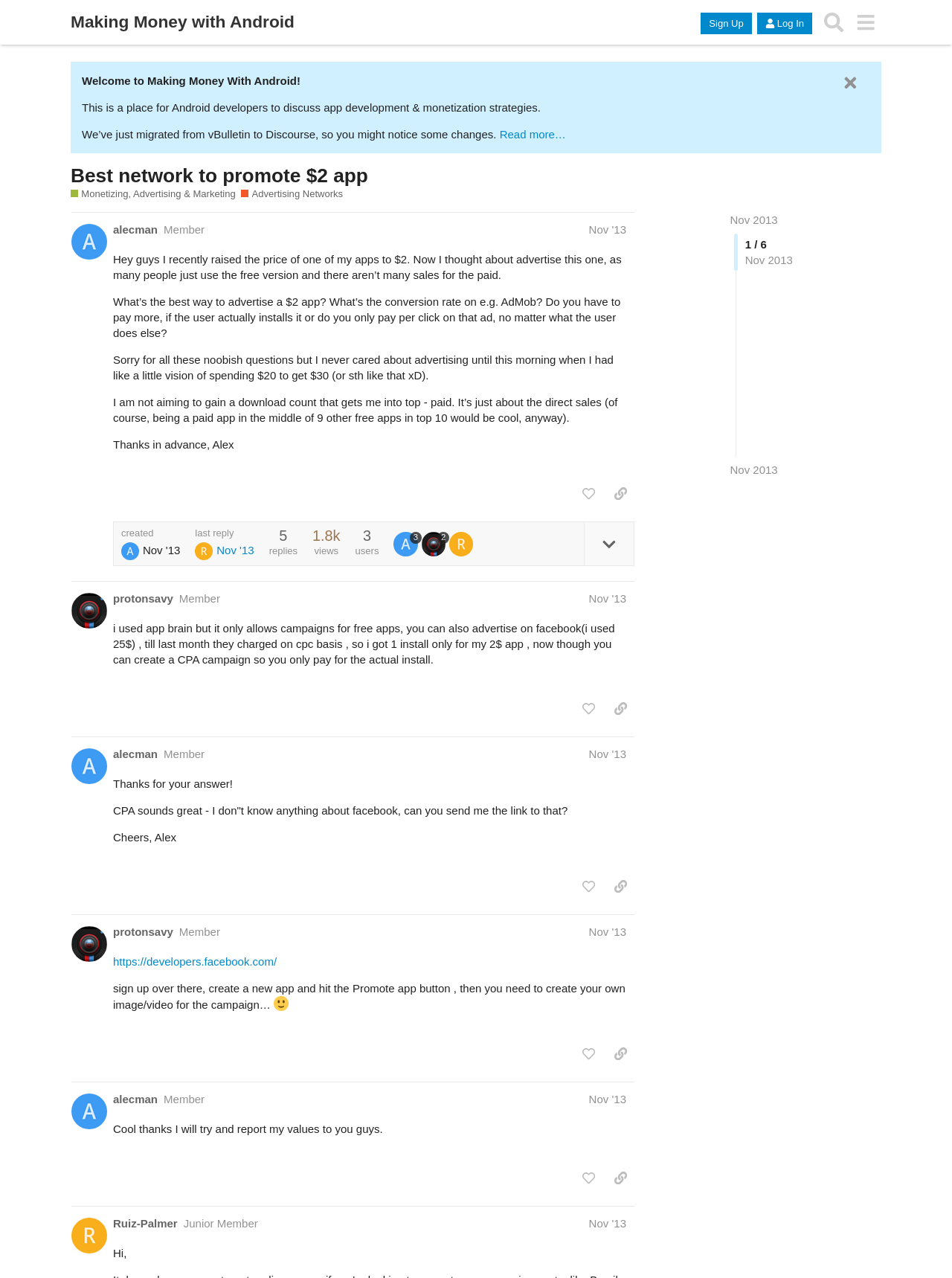Show the bounding box coordinates of the region that should be clicked to follow the instruction: "Search."

[0.859, 0.005, 0.892, 0.03]